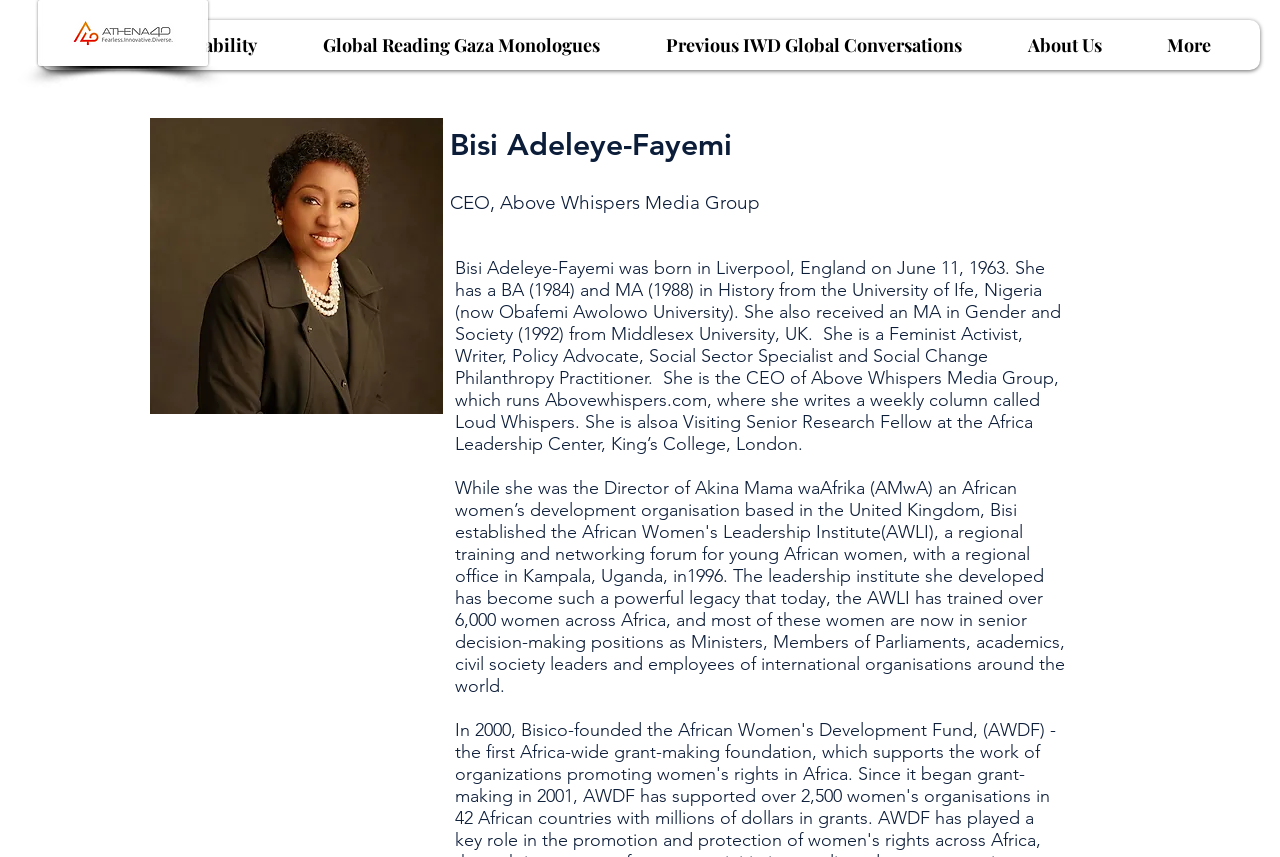Provide a one-word or brief phrase answer to the question:
Where was Bisi Adeleye-Fayemi born?

Liverpool, England